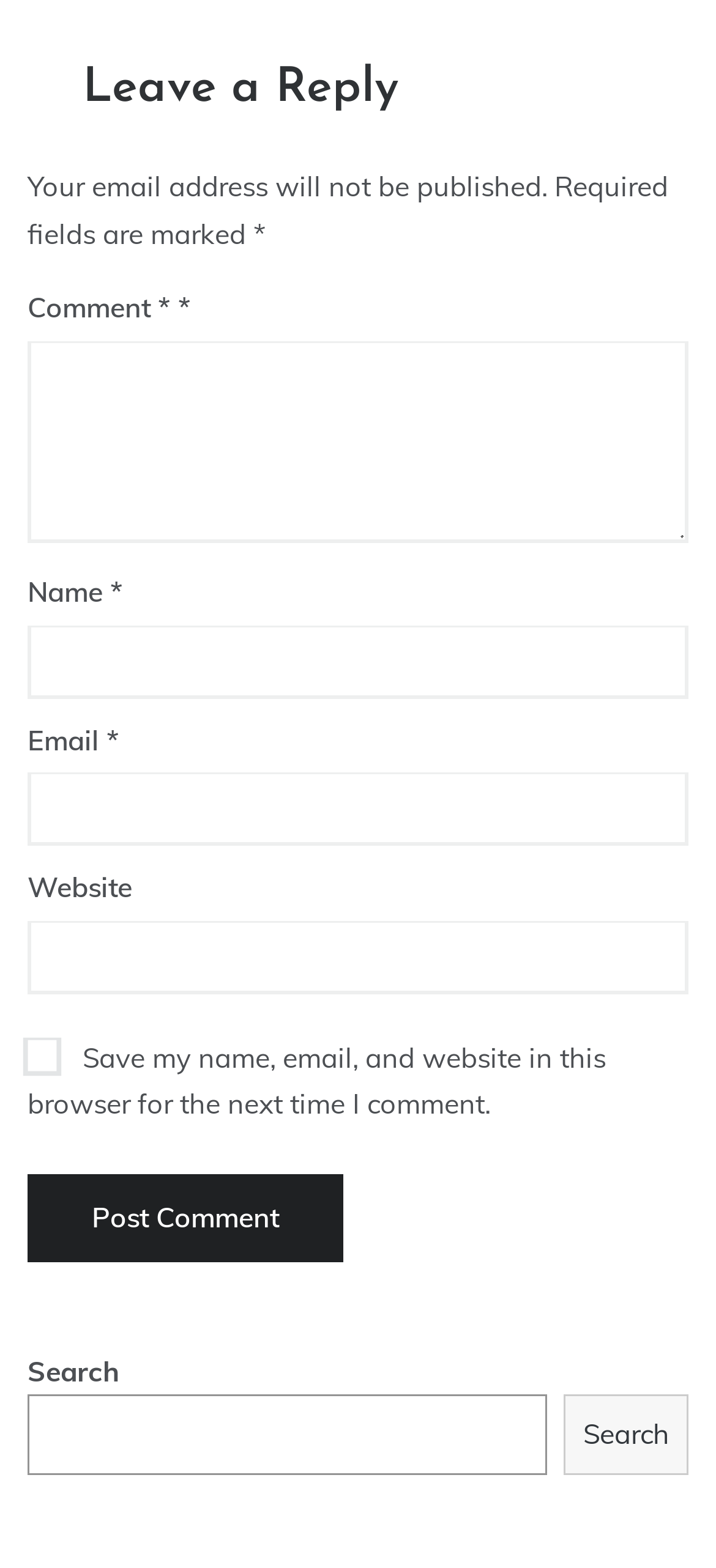Answer the following query with a single word or phrase:
What is the button below the 'Website' text box for?

Post a comment